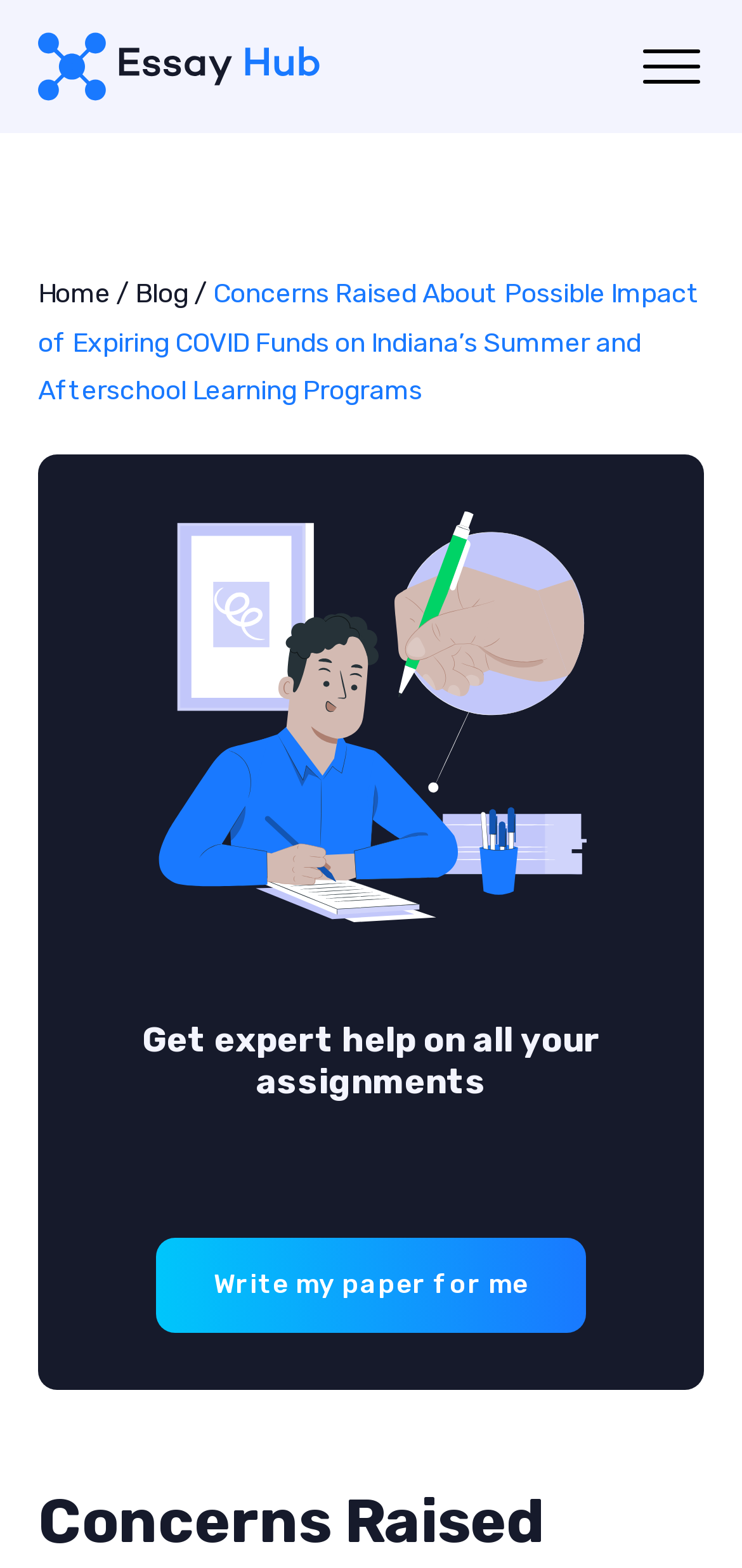What is the purpose of the website?
Using the information from the image, answer the question thoroughly.

I inferred the purpose of the website by reading the heading 'Get expert help on all your assignments'. This heading is prominently displayed on the page, suggesting that the website is focused on providing assistance with assignments.